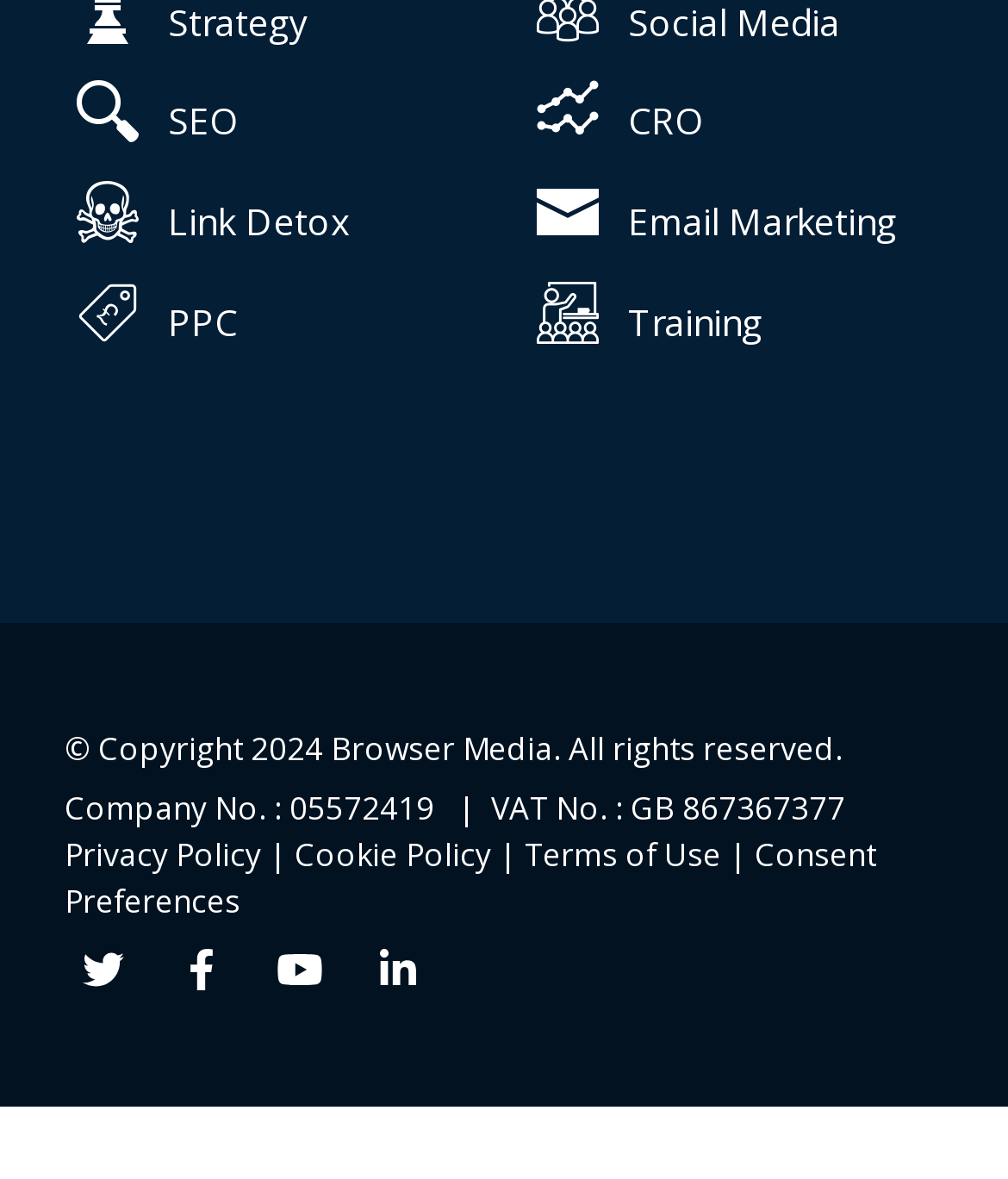Answer the question using only a single word or phrase: 
How many links are present at the top of the page?

6